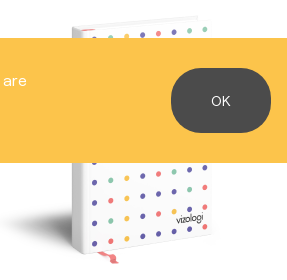What is the design pattern on the notebook cover?
Using the visual information, answer the question in a single word or phrase.

Dot pattern